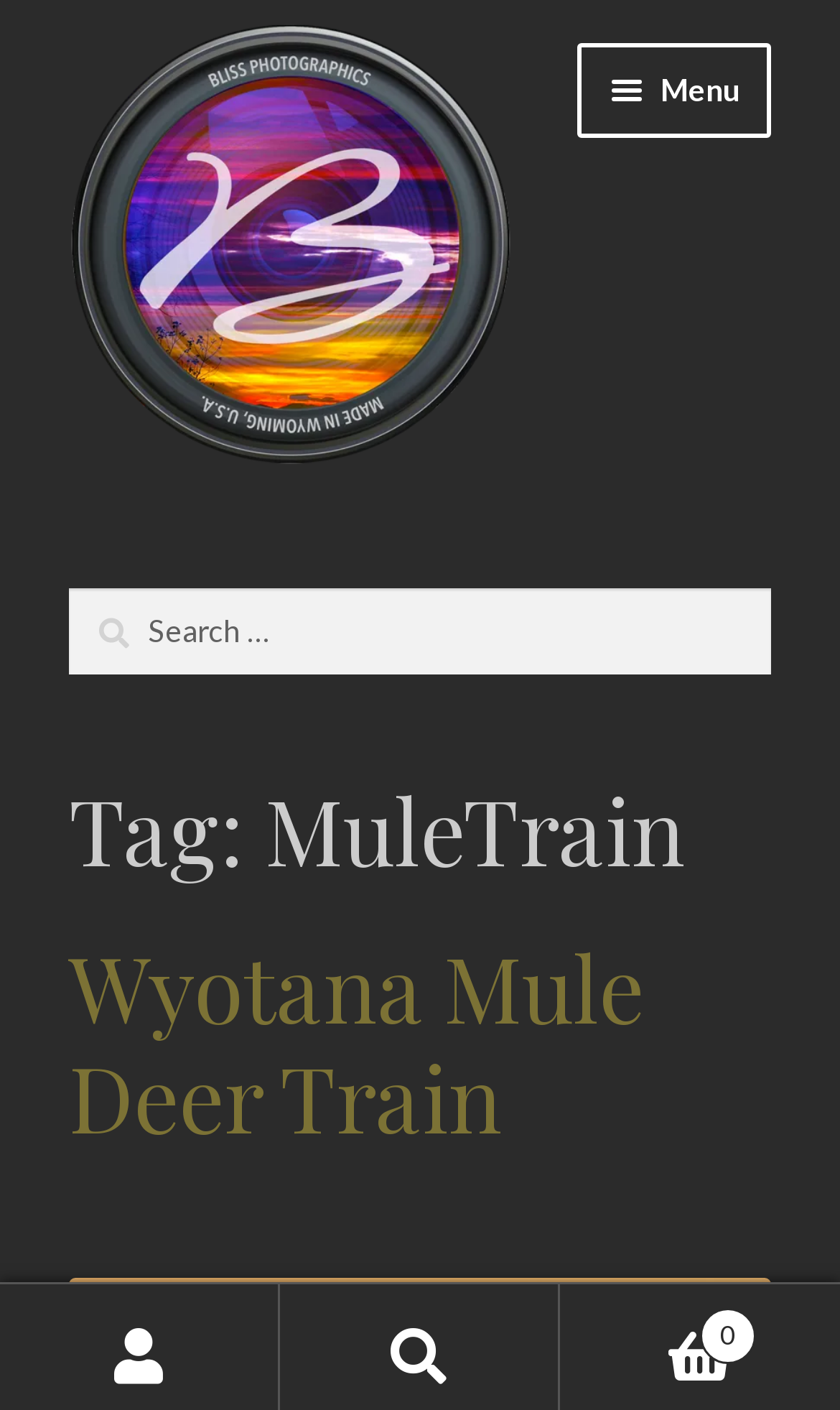Is the menu expanded?
Please describe in detail the information shown in the image to answer the question.

The menu button is located in the 'Primary Navigation' section, and its 'expanded' property is set to 'False', indicating that the menu is not expanded.